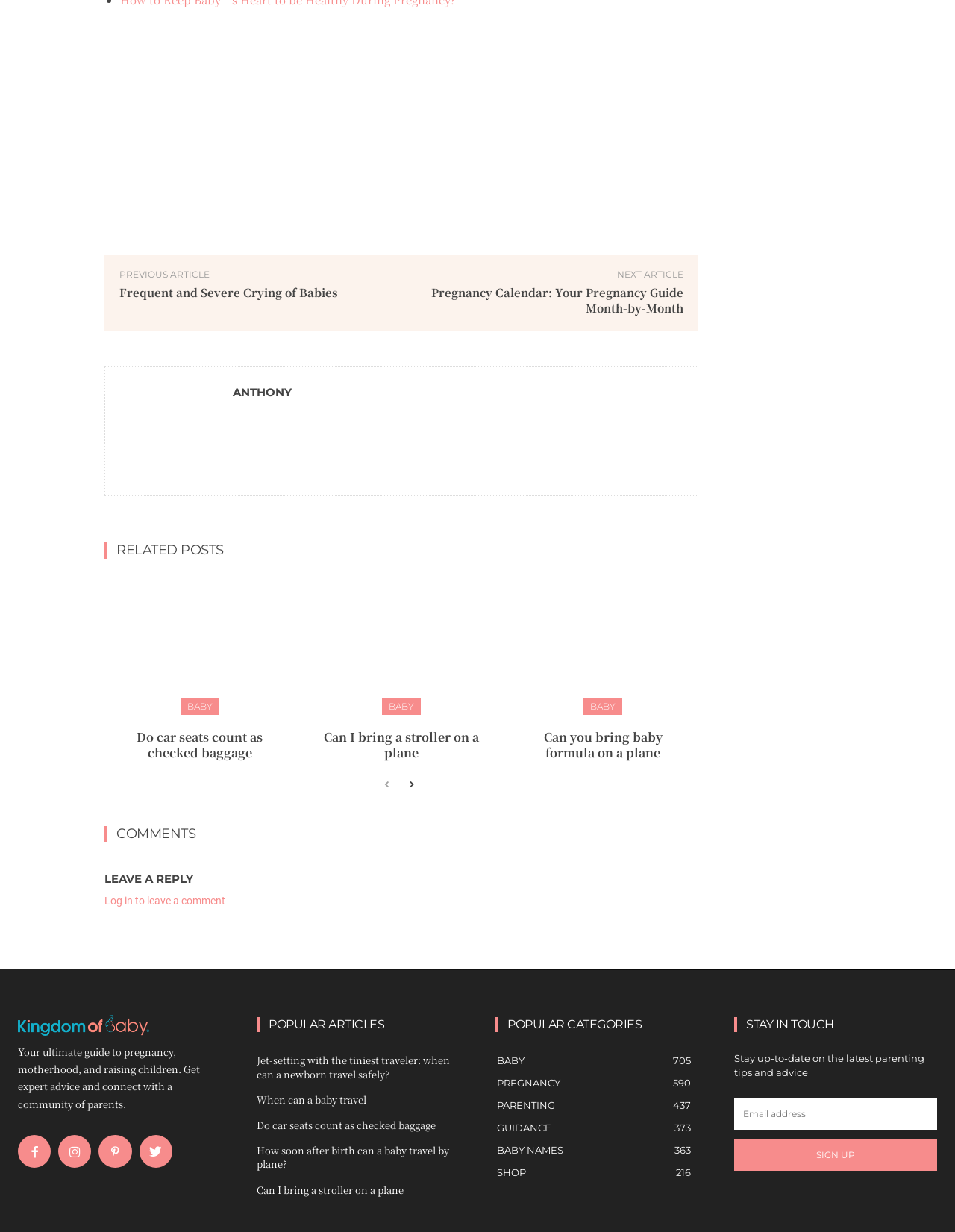What is the category of the article 'Frequent and Severe Crying of Babies'?
Look at the image and provide a detailed response to the question.

The article 'Frequent and Severe Crying of Babies' is linked next to the 'PREVIOUS ARTICLE' button, and its category is 'BABY' which is mentioned in the 'RELATED POSTS' section.